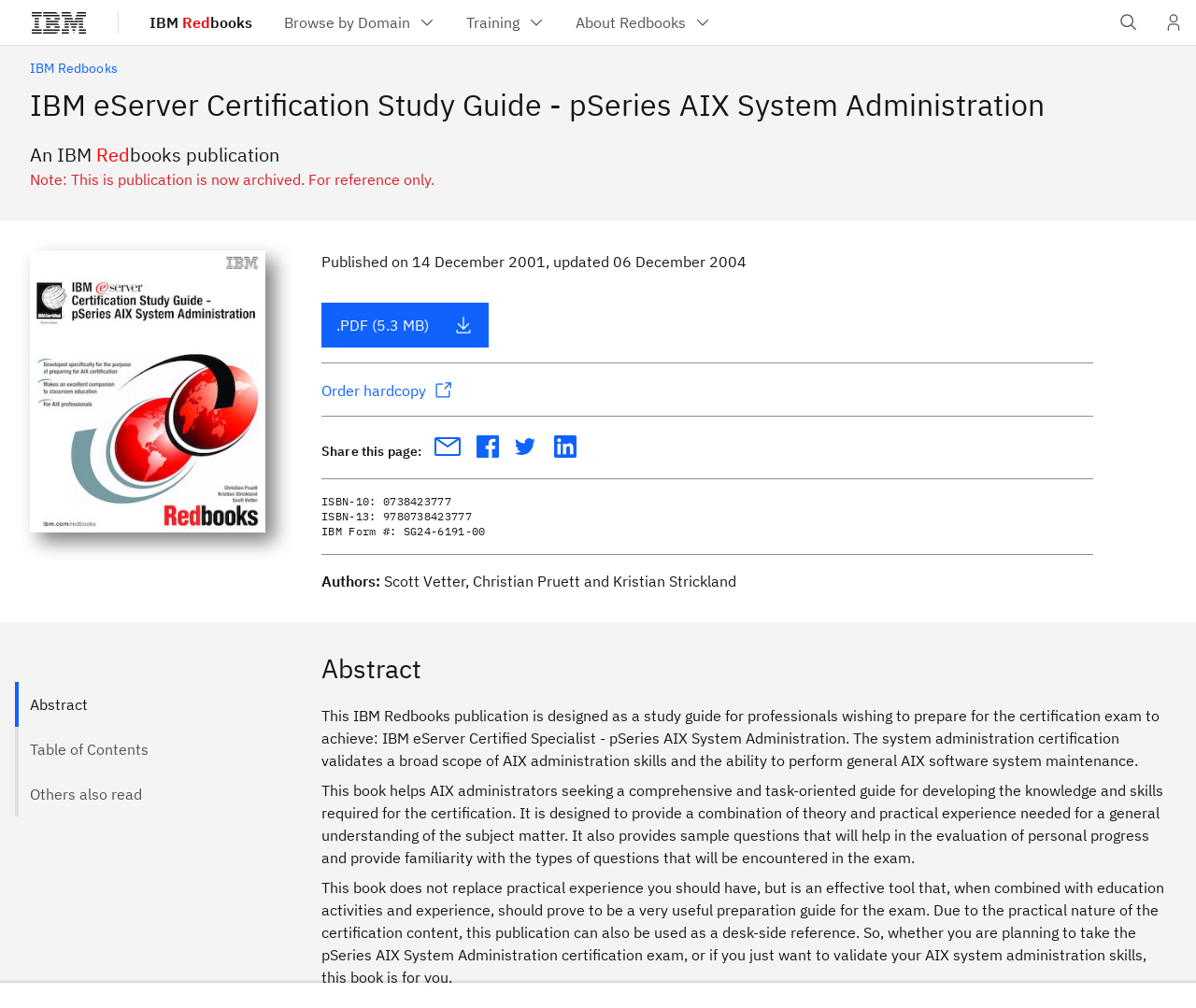Please identify the bounding box coordinates of the clickable element to fulfill the following instruction: "Download the PDF". The coordinates should be four float numbers between 0 and 1, i.e., [left, top, right, bottom].

[0.269, 0.3, 0.409, 0.345]